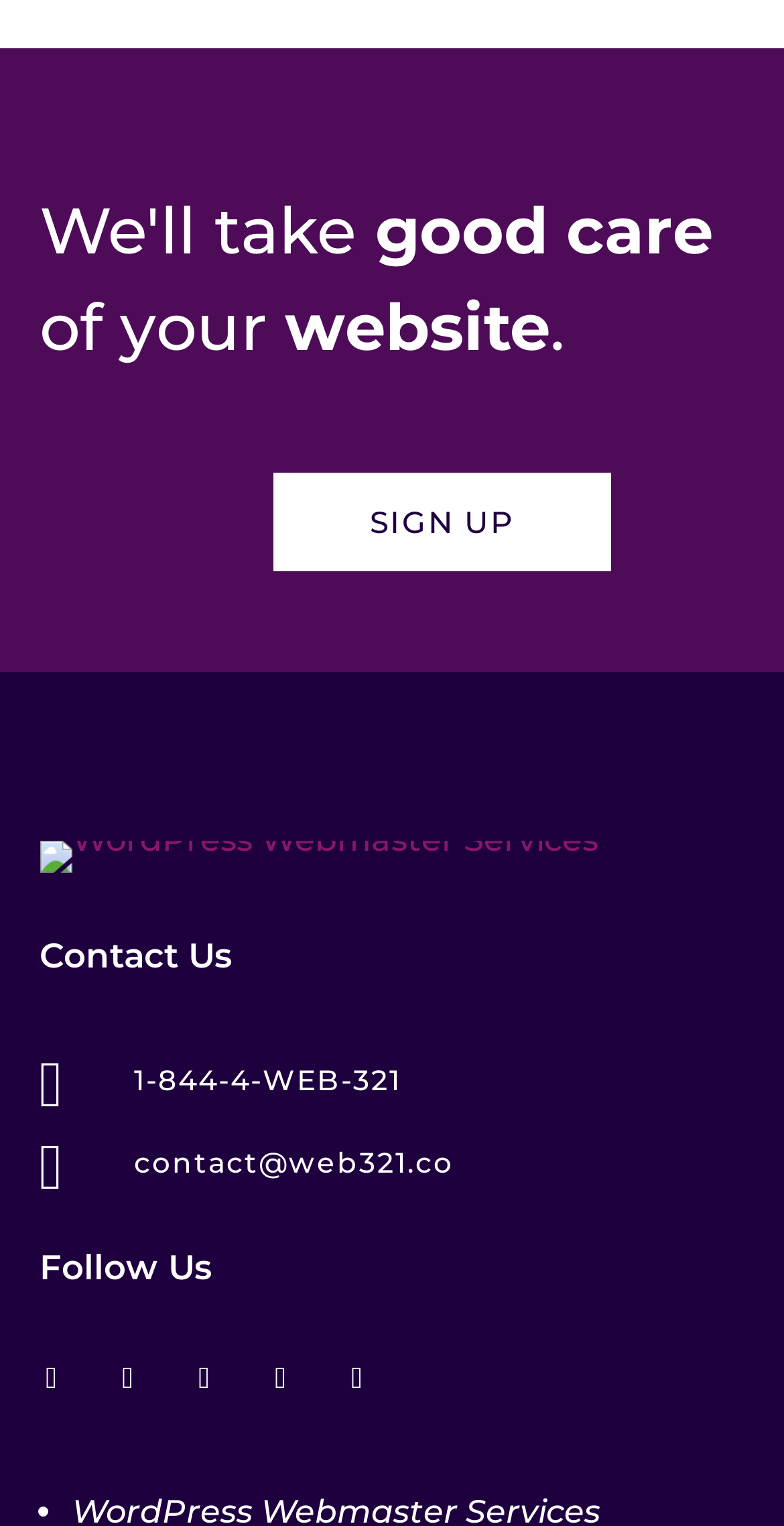Bounding box coordinates should be in the format (top-left x, top-left y, bottom-right x, bottom-right y) and all values should be floating point numbers between 0 and 1. Determine the bounding box coordinate for the UI element described as: PayPal Here

None